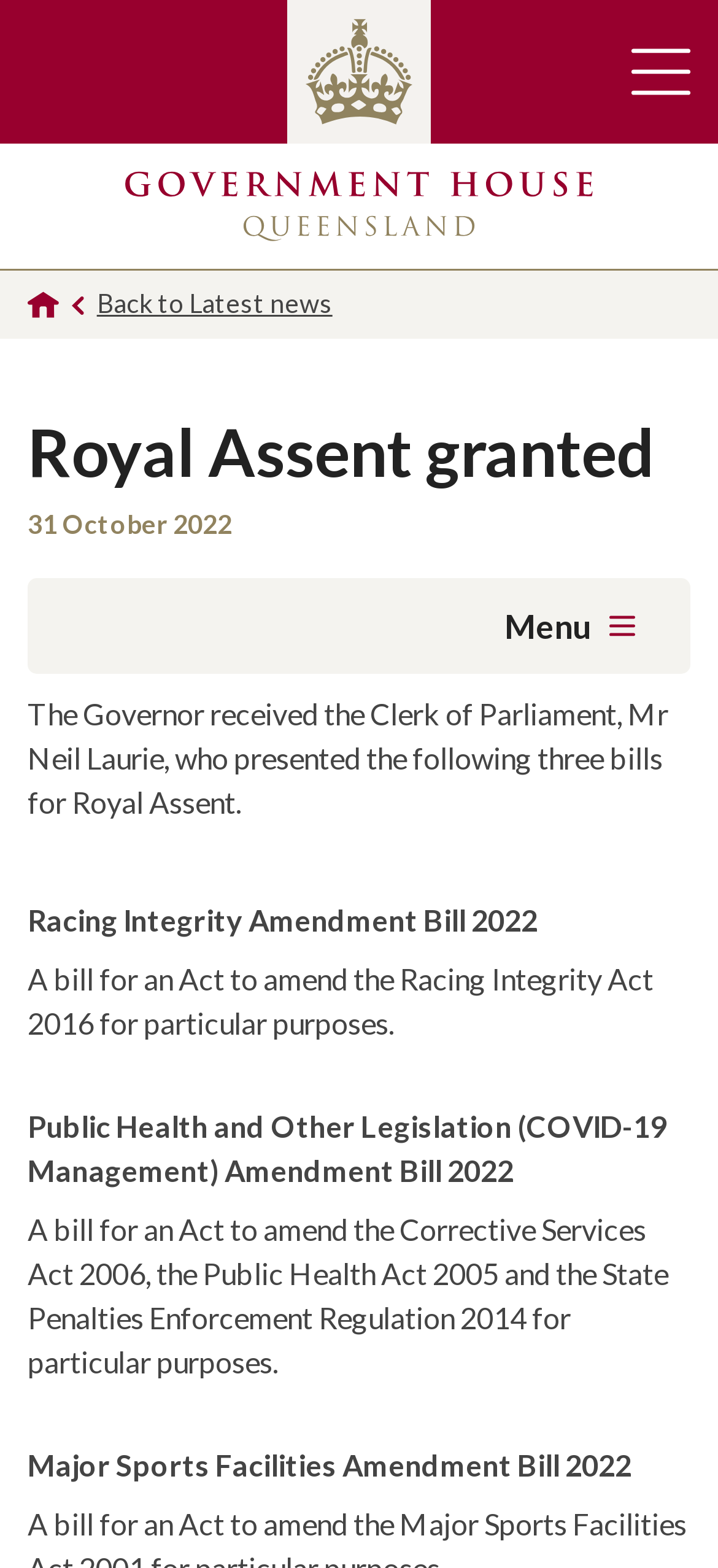Identify and extract the main heading from the webpage.

Royal Assent granted